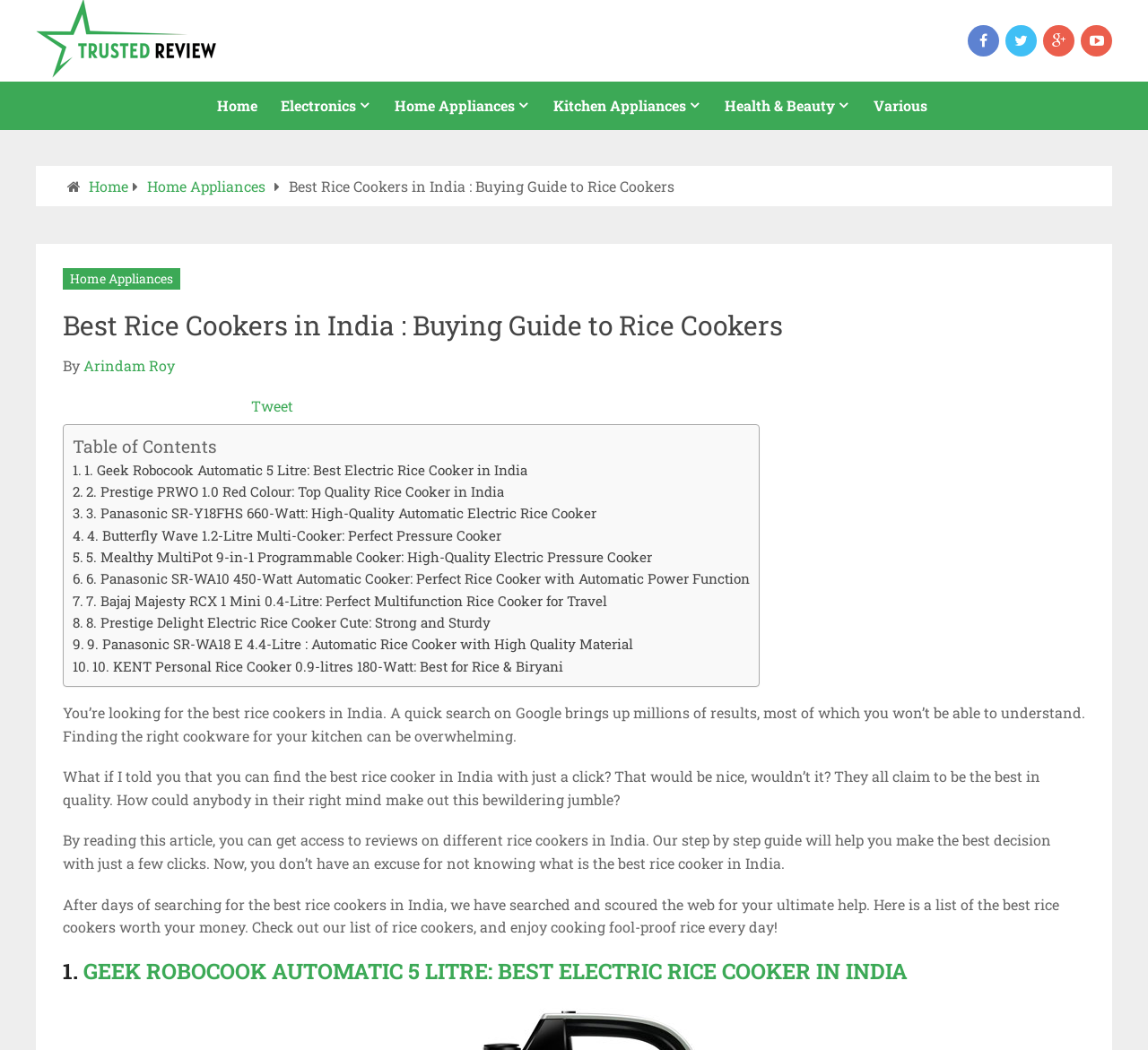Determine the bounding box coordinates of the region to click in order to accomplish the following instruction: "View all posts in Content". Provide the coordinates as four float numbers between 0 and 1, specifically [left, top, right, bottom].

[0.055, 0.255, 0.157, 0.276]